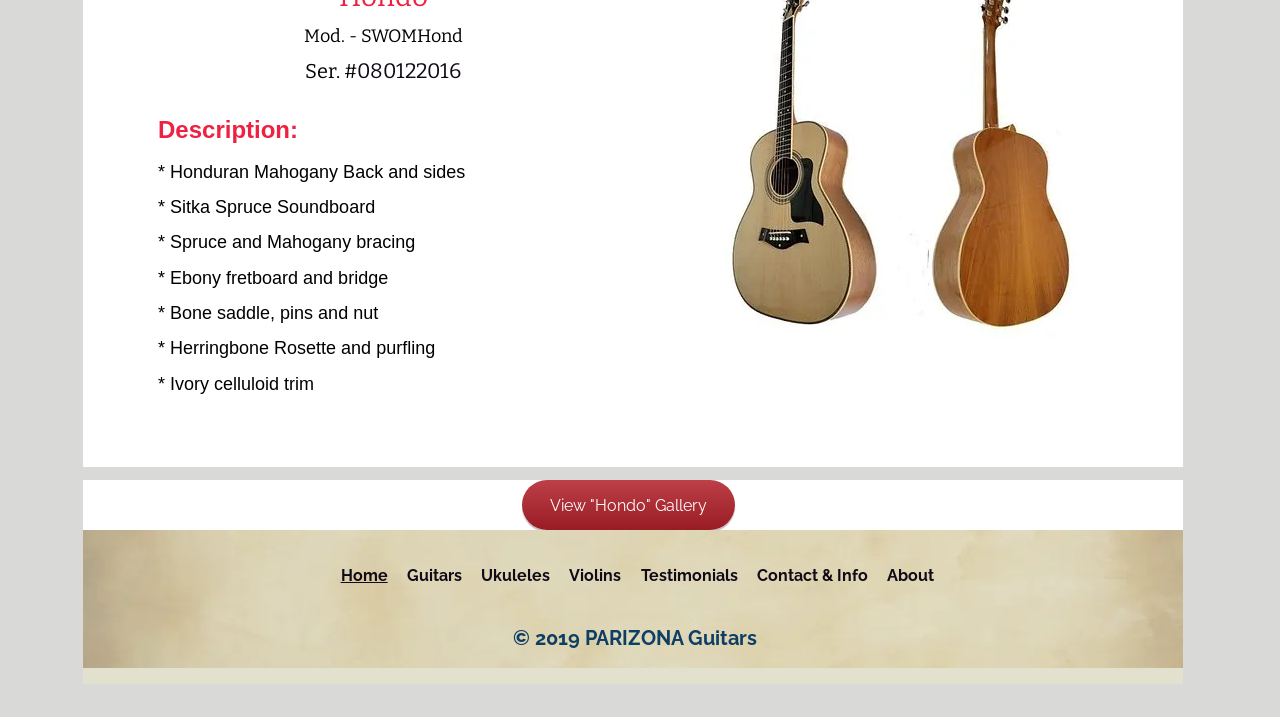Examine the screenshot and answer the question in as much detail as possible: What is the copyright year?

The copyright year can be found in the static text element '© 2019 PARIZONA Guitars' at the bottom of the webpage, which indicates that the copyright year is 2019.